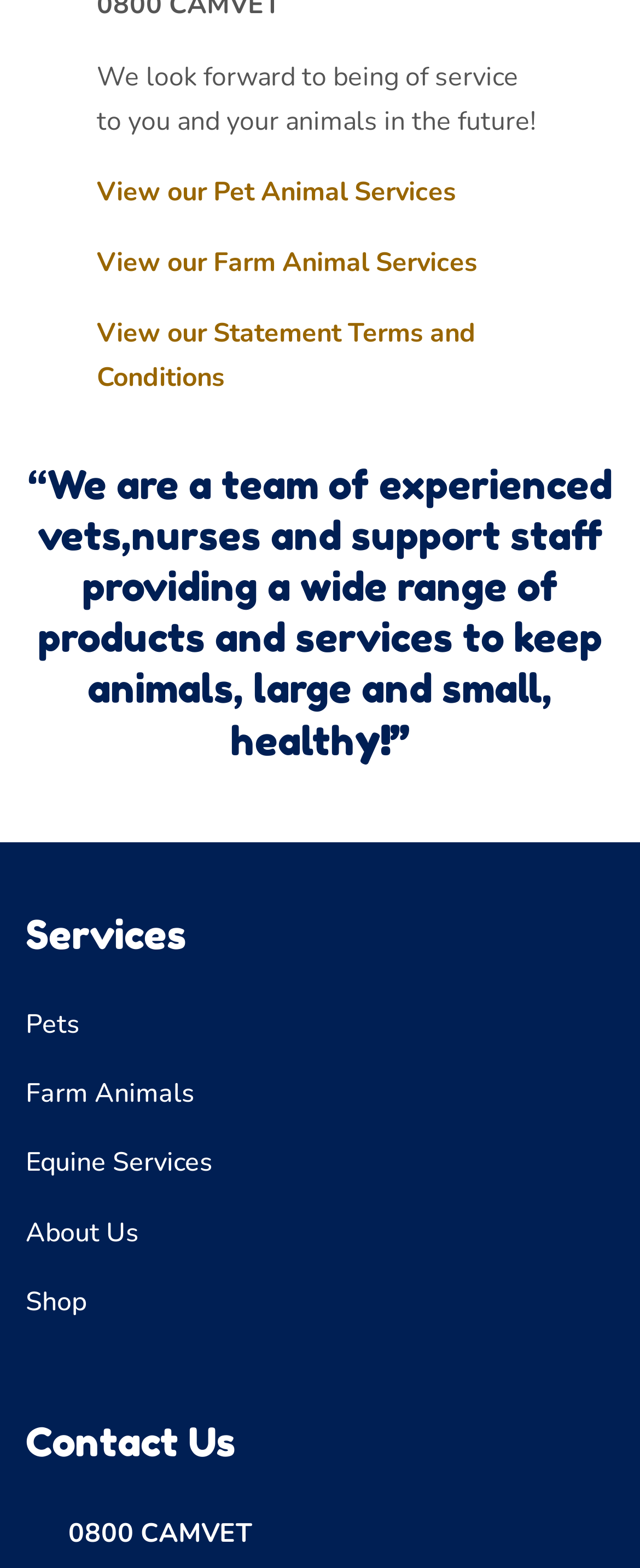Based on the image, please elaborate on the answer to the following question:
What are the three categories of animal services?

The three categories of animal services can be determined by looking at the links under the 'Services' heading, which are 'Pets', 'Farm Animals', and 'Equine Services'.